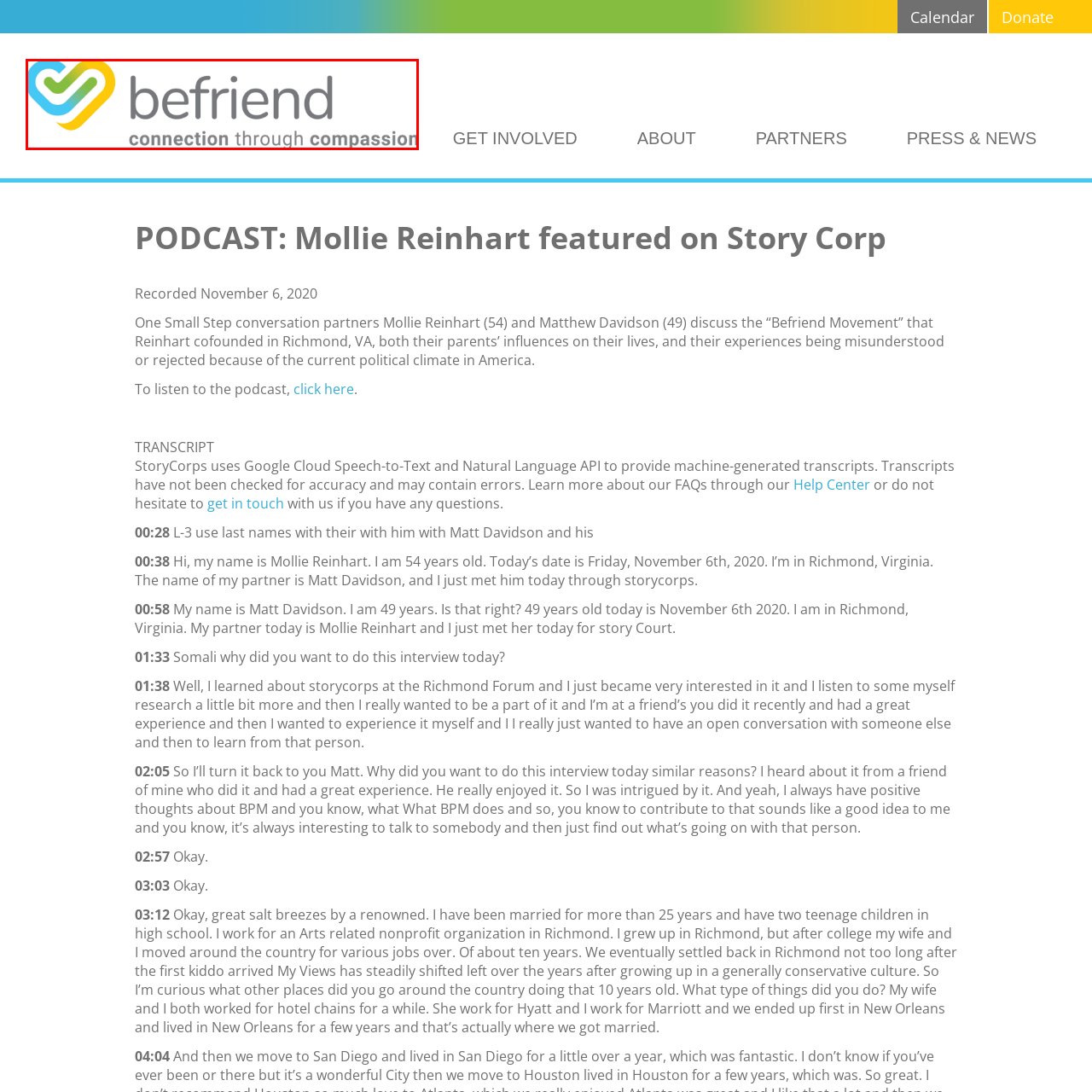What is the mission of the Befriend movement?
Examine the image inside the red bounding box and give an in-depth answer to the question, using the visual evidence provided.

The Befriend movement aims to foster meaningful relationships and empathy among community members, as emphasized by the tagline 'connection through compassion'.